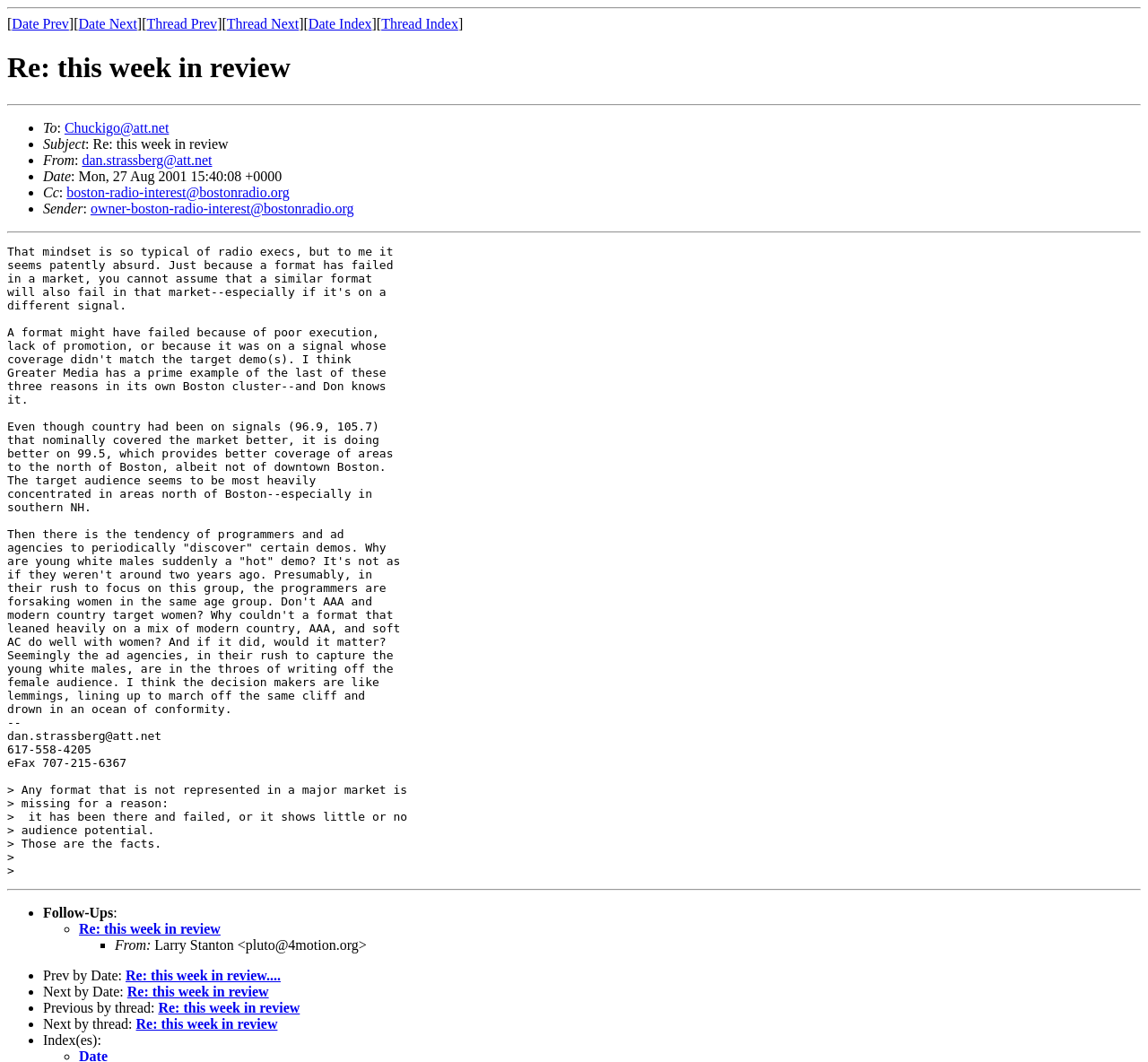Please provide the bounding box coordinates for the element that needs to be clicked to perform the instruction: "Go to next by thread". The coordinates must consist of four float numbers between 0 and 1, formatted as [left, top, right, bottom].

[0.118, 0.957, 0.242, 0.971]